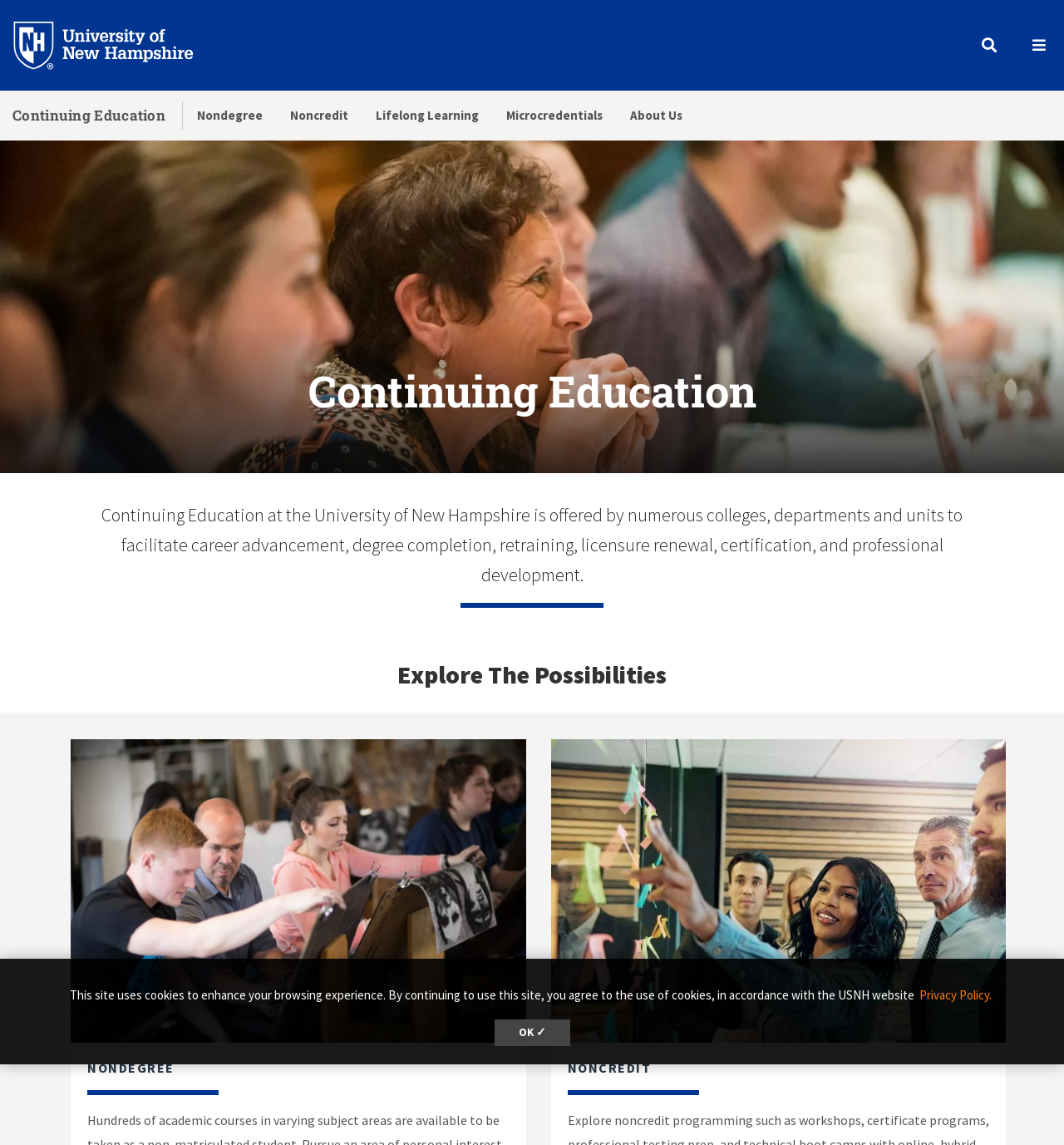Given the webpage screenshot, identify the bounding box of the UI element that matches this description: "Events".

None